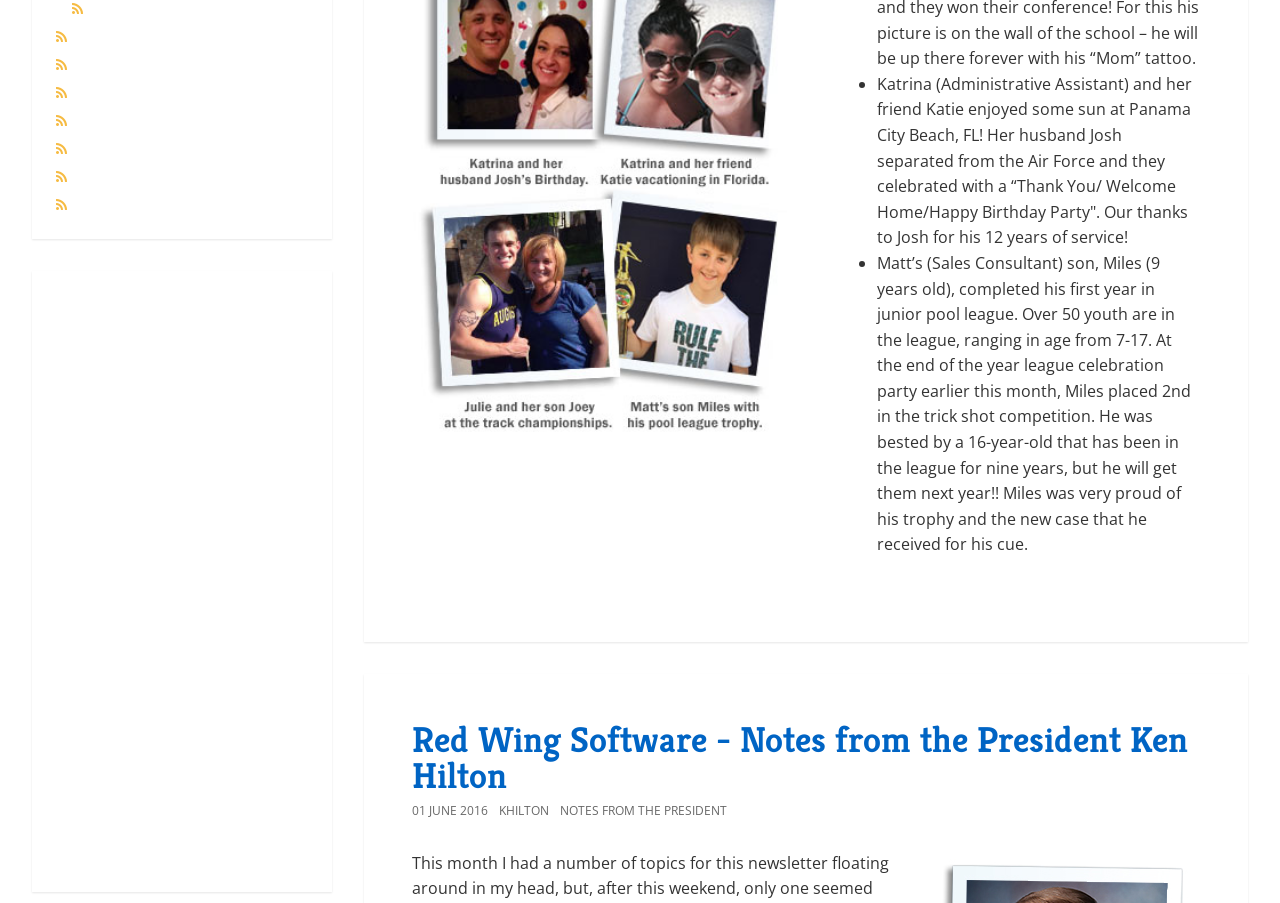What is the title of the blog post?
Analyze the screenshot and provide a detailed answer to the question.

I looked at the heading of the blog post and found that the title is 'Notes from the President Ken Hilton'.